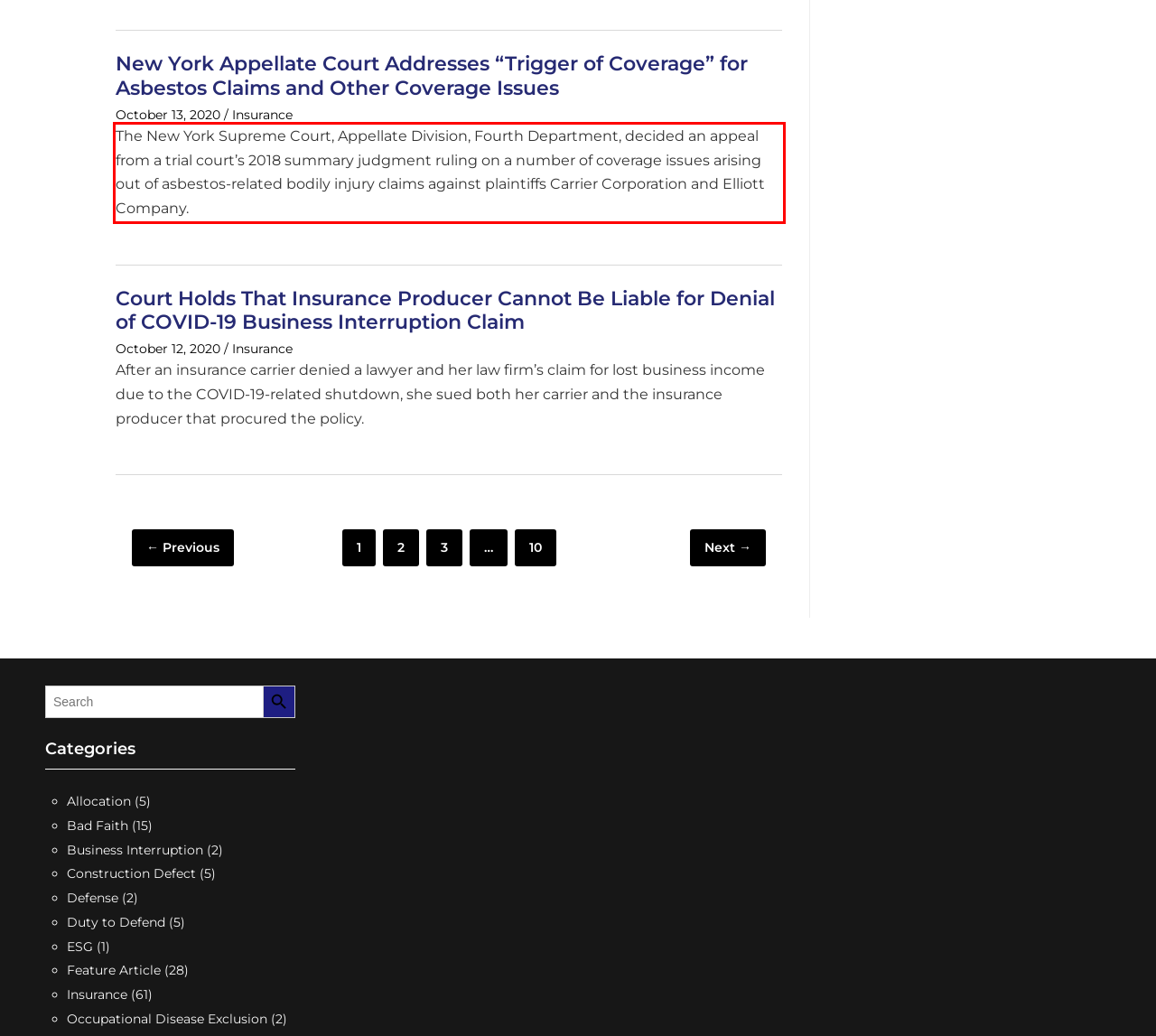Identify the red bounding box in the webpage screenshot and perform OCR to generate the text content enclosed.

The New York Supreme Court, Appellate Division, Fourth Department, decided an appeal from a trial court’s 2018 summary judgment ruling on a number of coverage issues arising out of asbestos-related bodily injury claims against plaintiffs Carrier Corporation and Elliott Company.